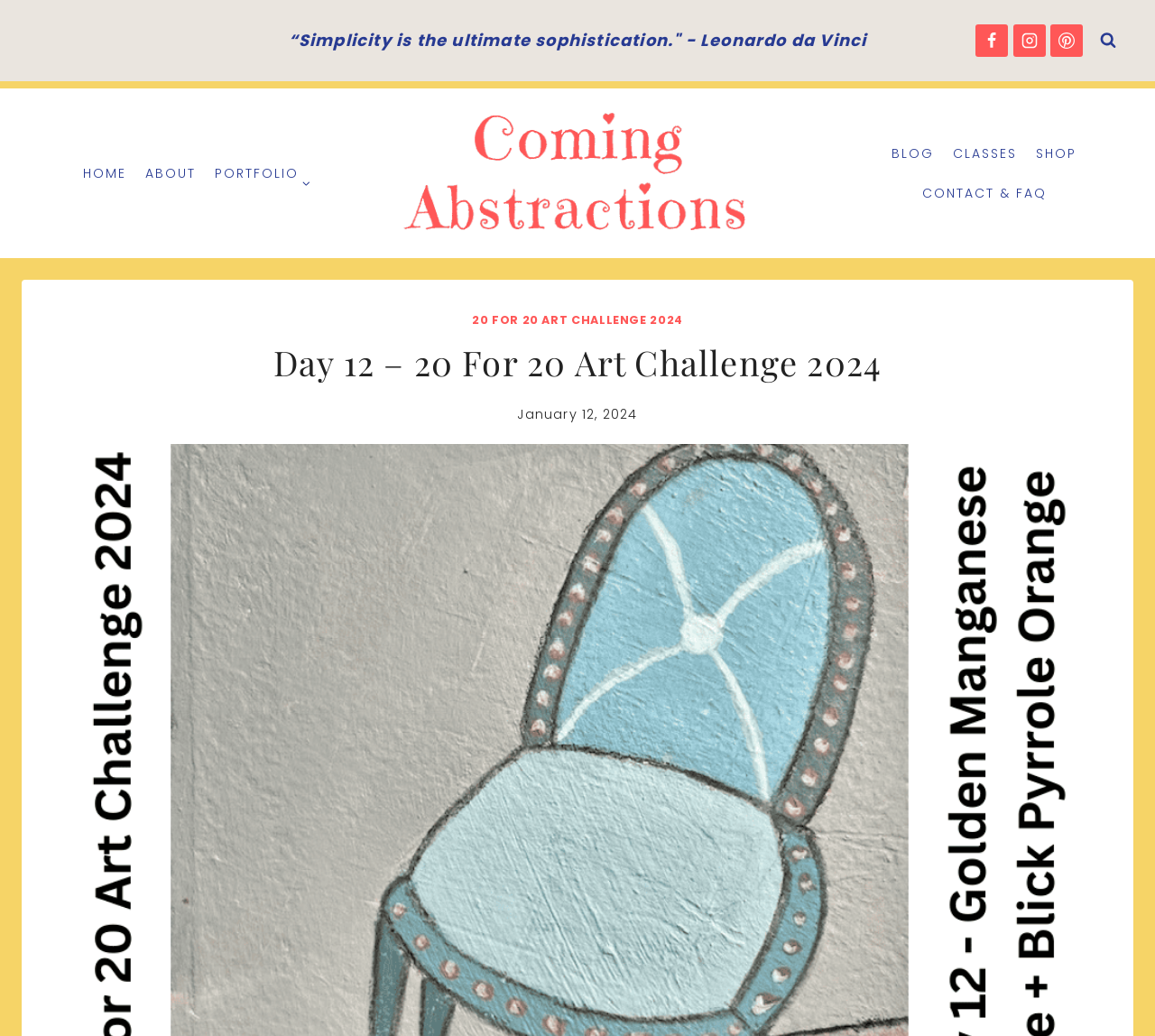Predict the bounding box coordinates for the UI element described as: "Contact & FAQ". The coordinates should be four float numbers between 0 and 1, presented as [left, top, right, bottom].

[0.79, 0.167, 0.914, 0.206]